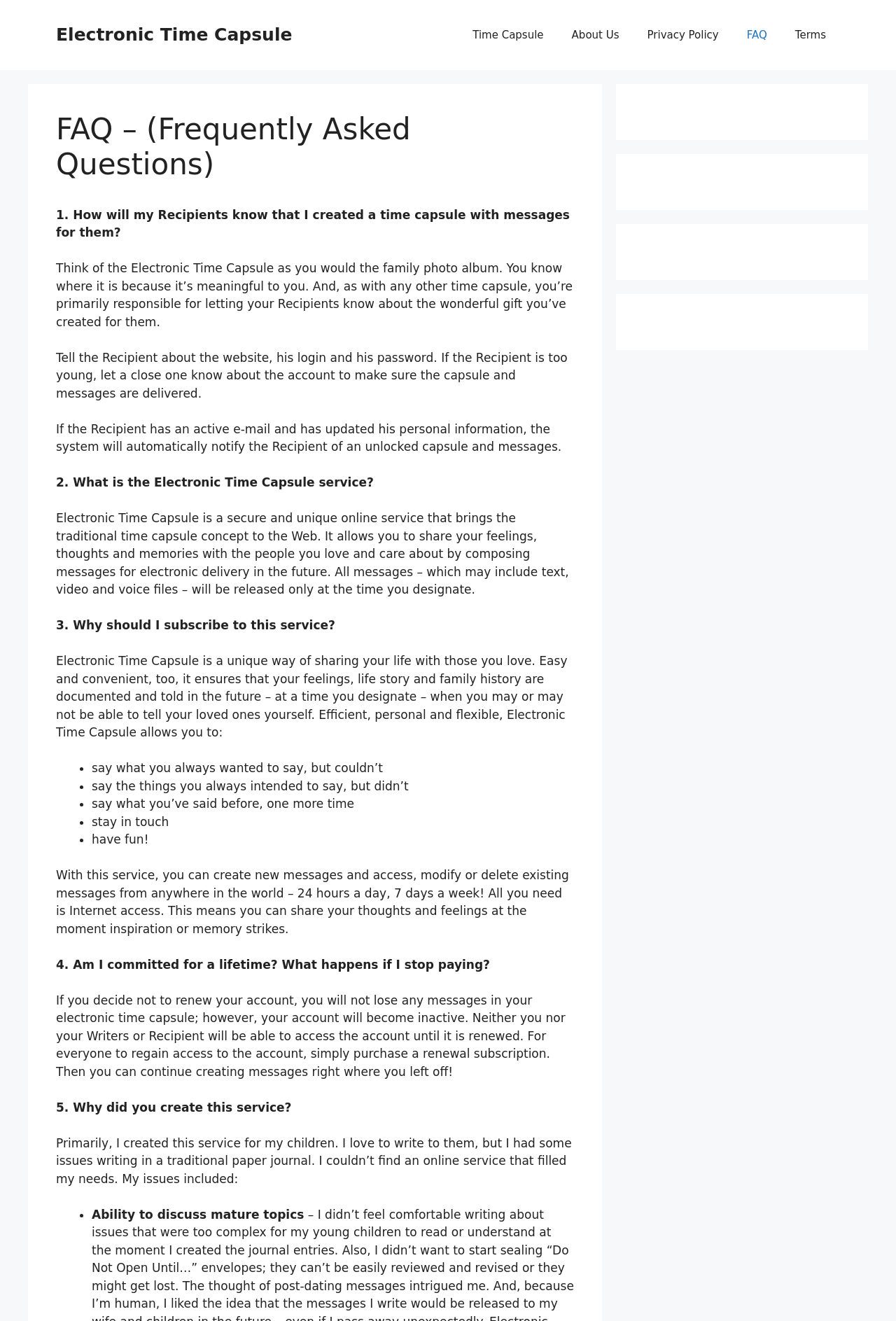Explain the webpage in detail.

The webpage is an FAQ page for the Electronic Time Capsule service. At the top, there is a banner with a link to the "Electronic Time Capsule" website. Below the banner, there is a navigation menu with links to "Time Capsule", "About Us", "Privacy Policy", "FAQ", and "Terms".

The main content of the page is divided into sections, each with a question and a corresponding answer. The first question is "How will my Recipients know that I created a time capsule with messages for them?" and the answer provides guidance on how to inform recipients about the time capsule. The second question is "What is the Electronic Time Capsule service?" and the answer explains the concept of the service, which allows users to share their feelings, thoughts, and memories with loved ones through electronic messages.

The subsequent questions and answers provide more information about the service, including its benefits, how it works, and what happens if a user stops paying for the service. The answers are detailed and provide examples of how the service can be used.

Throughout the page, there are several short paragraphs of text, each with a specific question and answer. The text is organized in a clear and easy-to-read format, with each question and answer separated from the others. There are no images on the page, but there are some list markers (•) used to highlight specific points in the answers.

At the bottom of the page, there are four complementary sections, but they do not contain any text or other content.